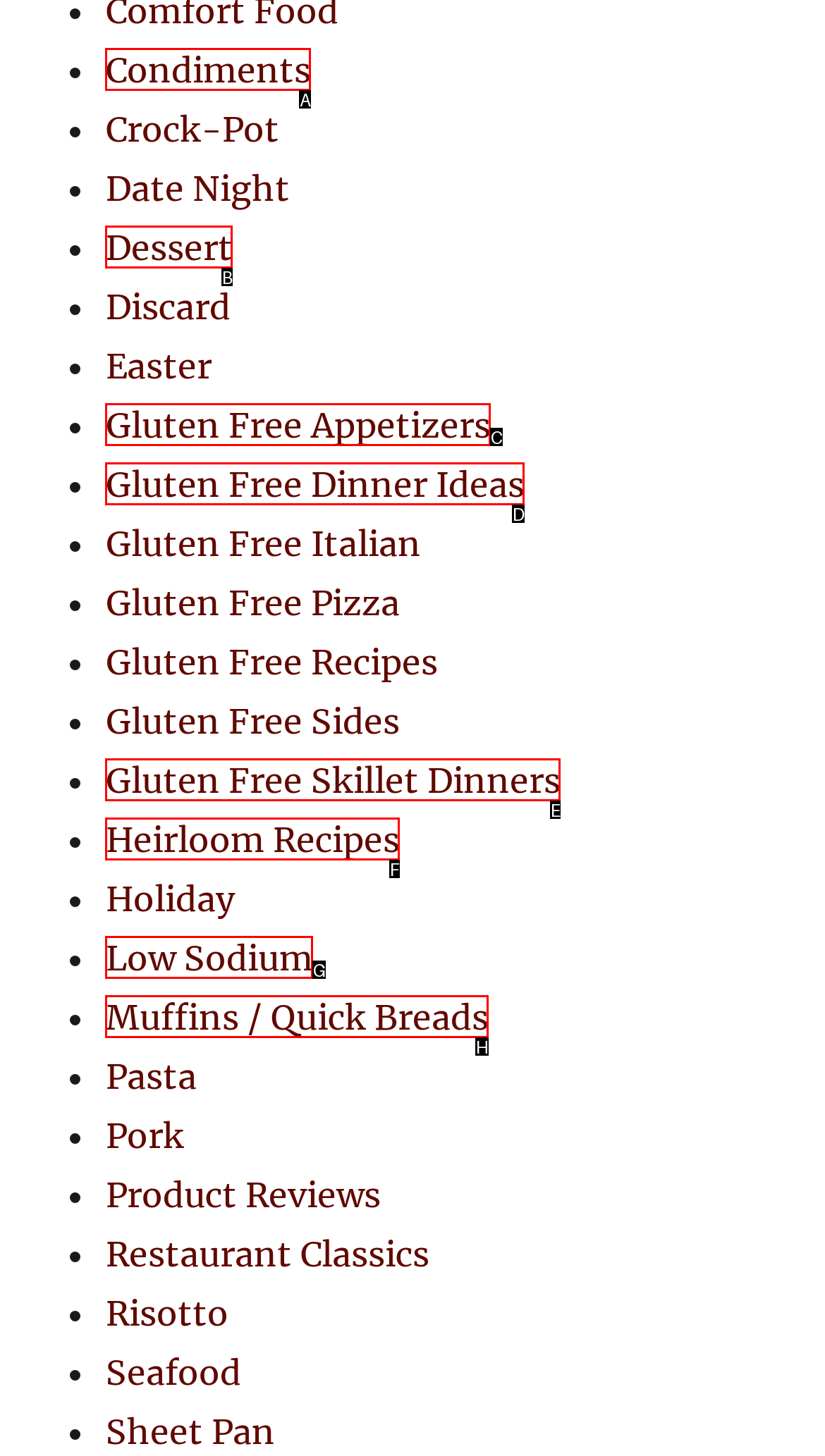Using the description: Heirloom Recipes, find the corresponding HTML element. Provide the letter of the matching option directly.

F